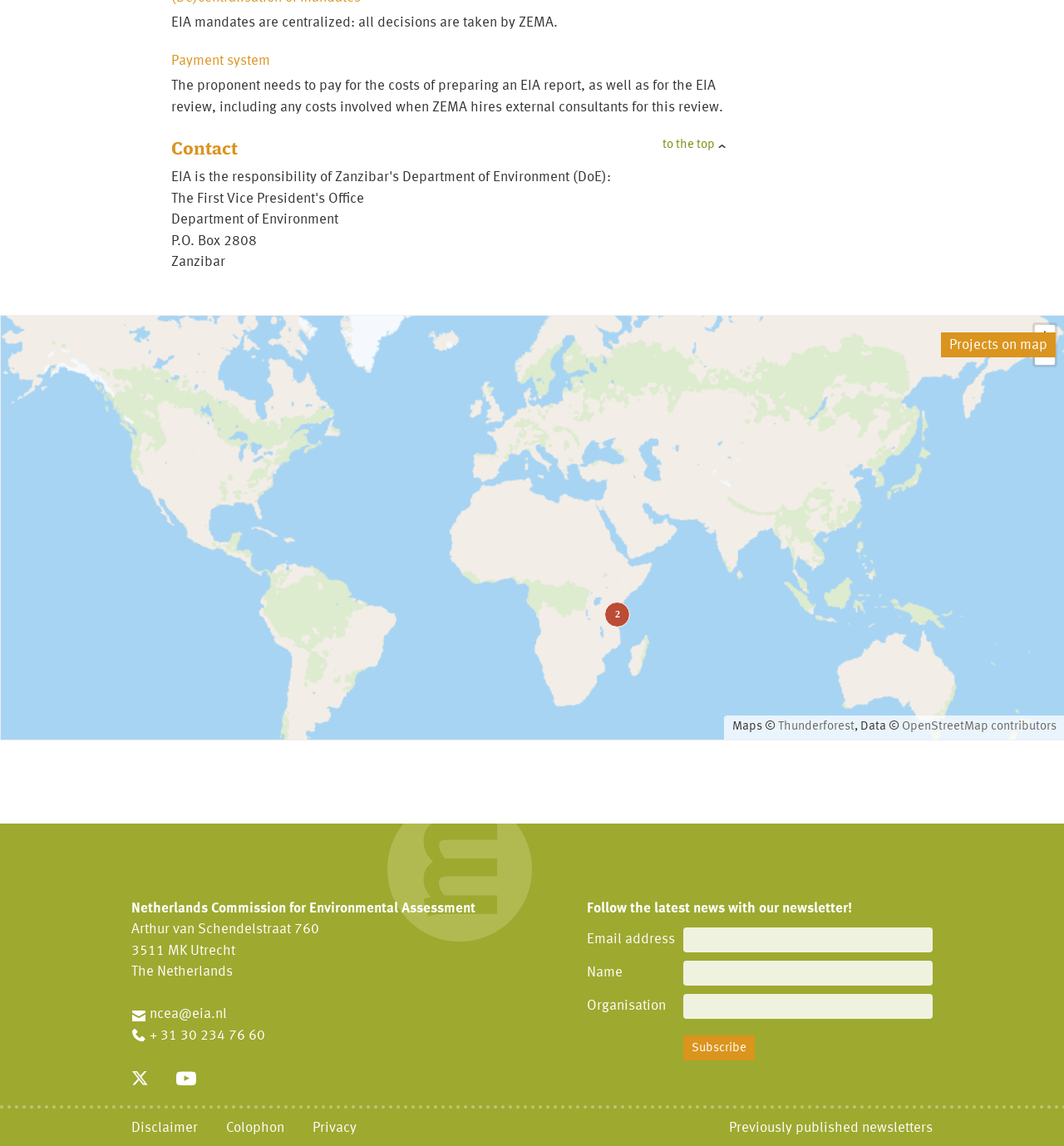Could you highlight the region that needs to be clicked to execute the instruction: "Click the '+' button"?

[0.973, 0.284, 0.991, 0.301]